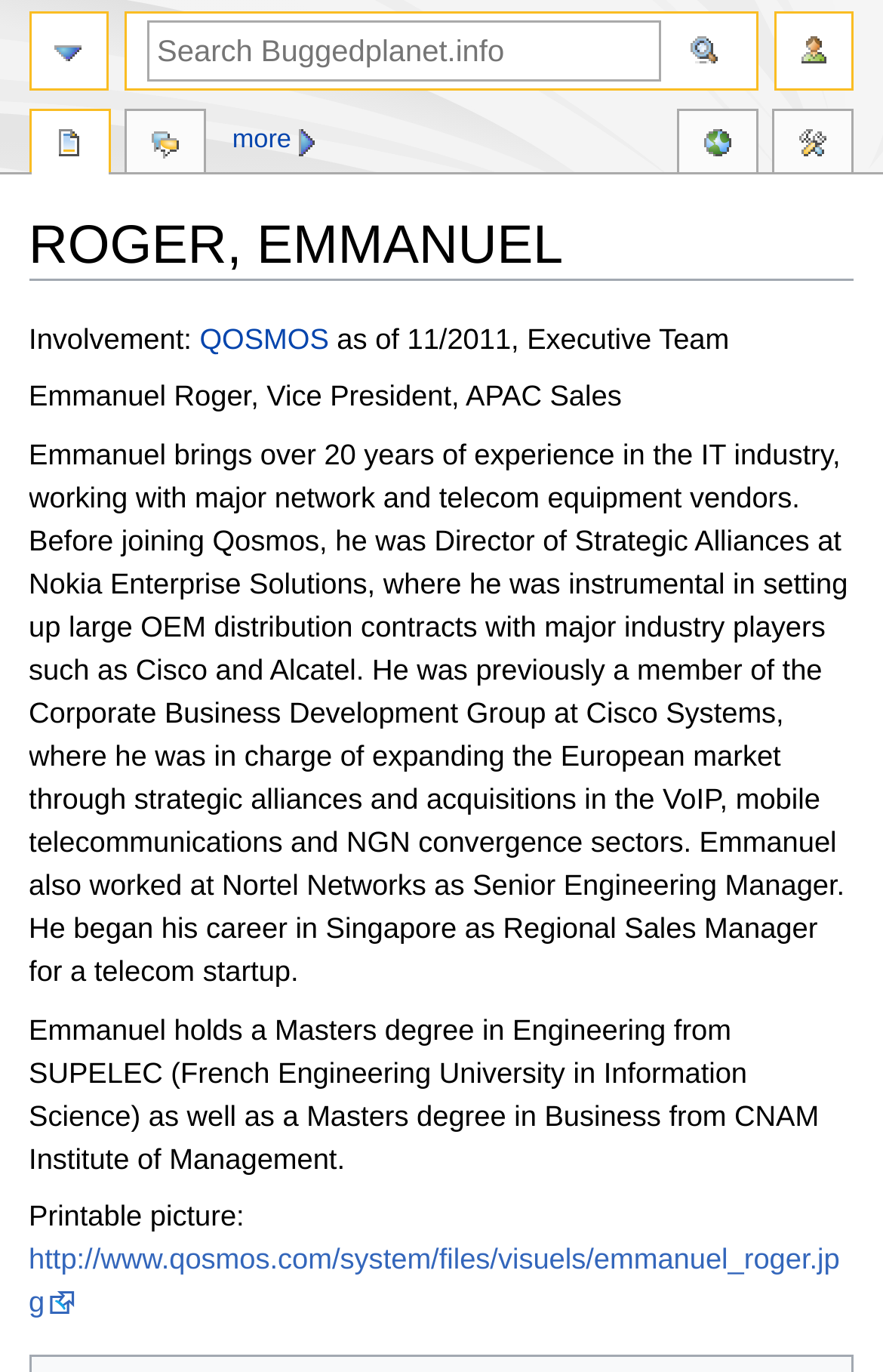Identify the bounding box coordinates of the clickable region required to complete the instruction: "Go to QOSMOS page". The coordinates should be given as four float numbers within the range of 0 and 1, i.e., [left, top, right, bottom].

[0.226, 0.236, 0.372, 0.259]